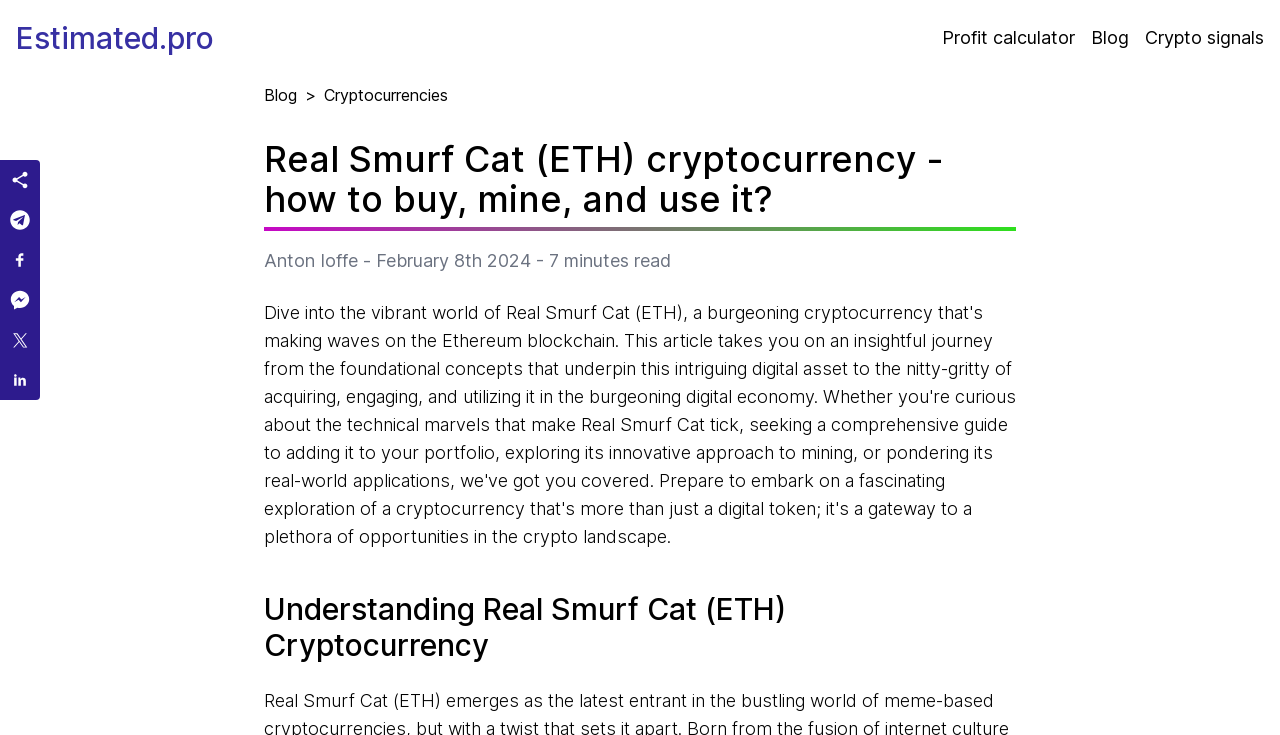Determine the main heading text of the webpage.

Real Smurf Cat (ETH) cryptocurrency - how to buy, mine, and use it?